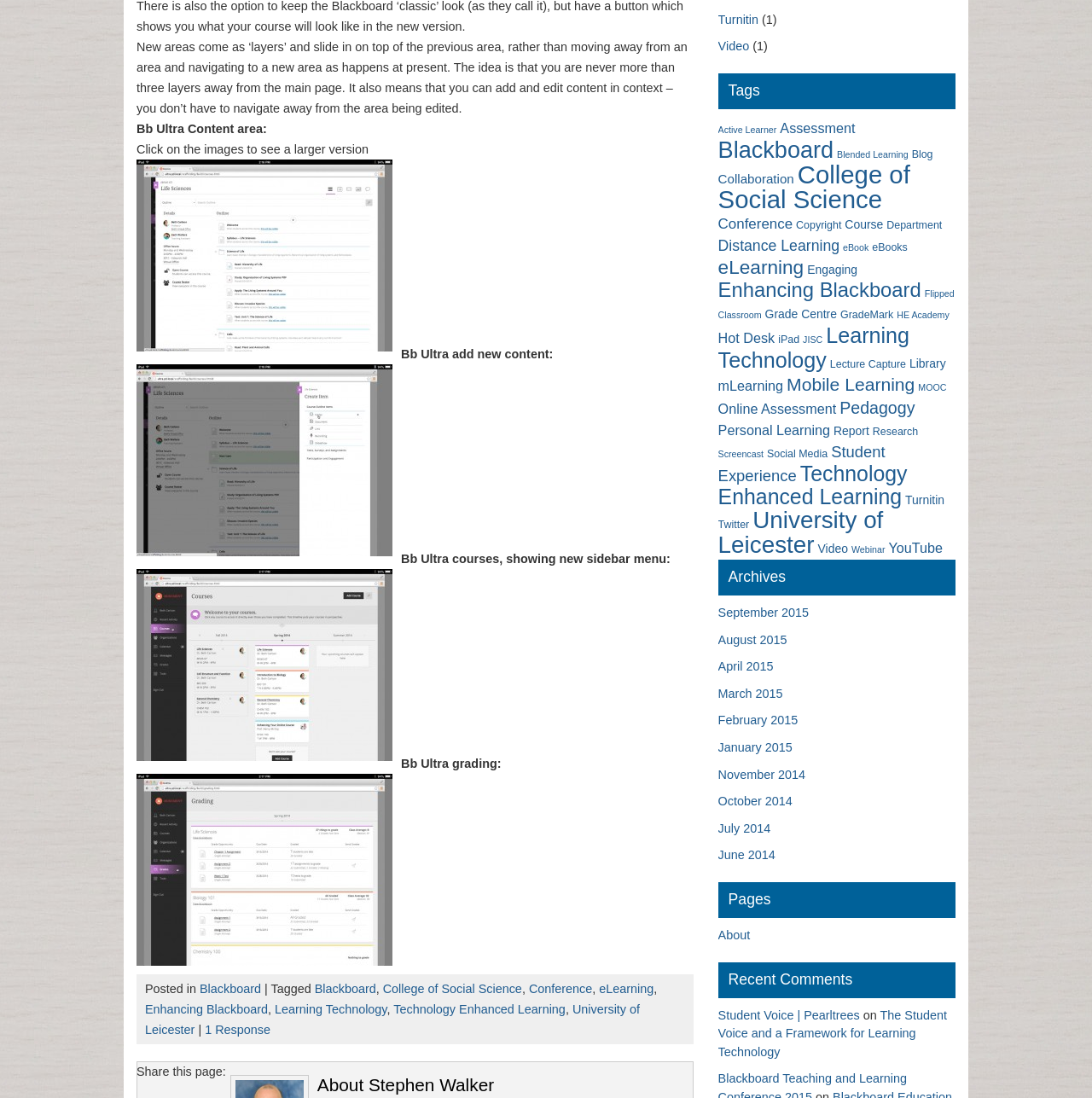Locate the bounding box coordinates of the clickable area to execute the instruction: "Click on the '1 Response' link". Provide the coordinates as four float numbers between 0 and 1, represented as [left, top, right, bottom].

[0.188, 0.932, 0.248, 0.944]